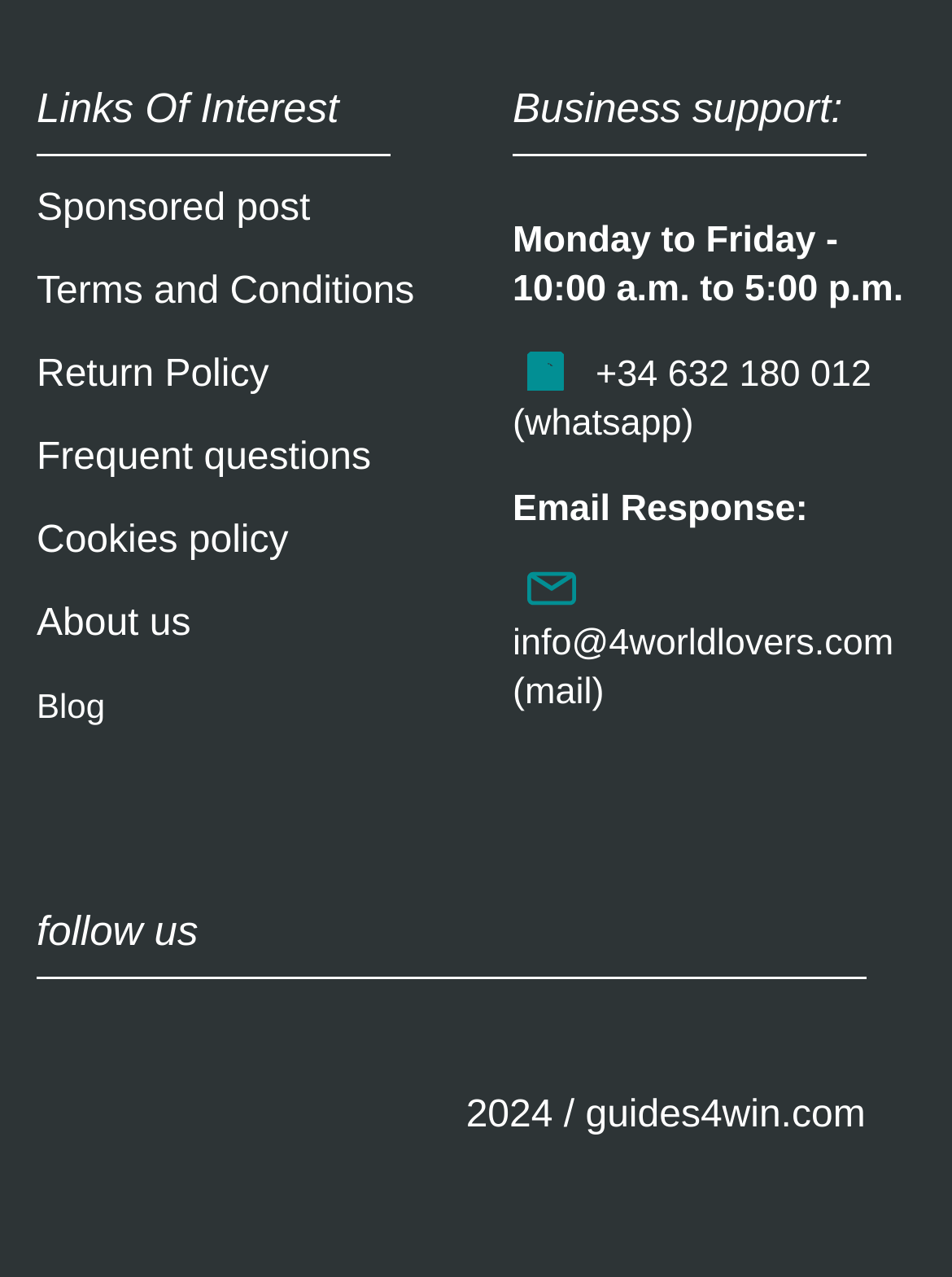What is the business support timing?
Provide a thorough and detailed answer to the question.

I found the business support timing by looking at the section 'Business support:' which is located on the right side of the webpage. Under this section, I found the text 'Monday to Friday - 10:00 a.m. to 5:00 p.m.' which indicates the business support timing.